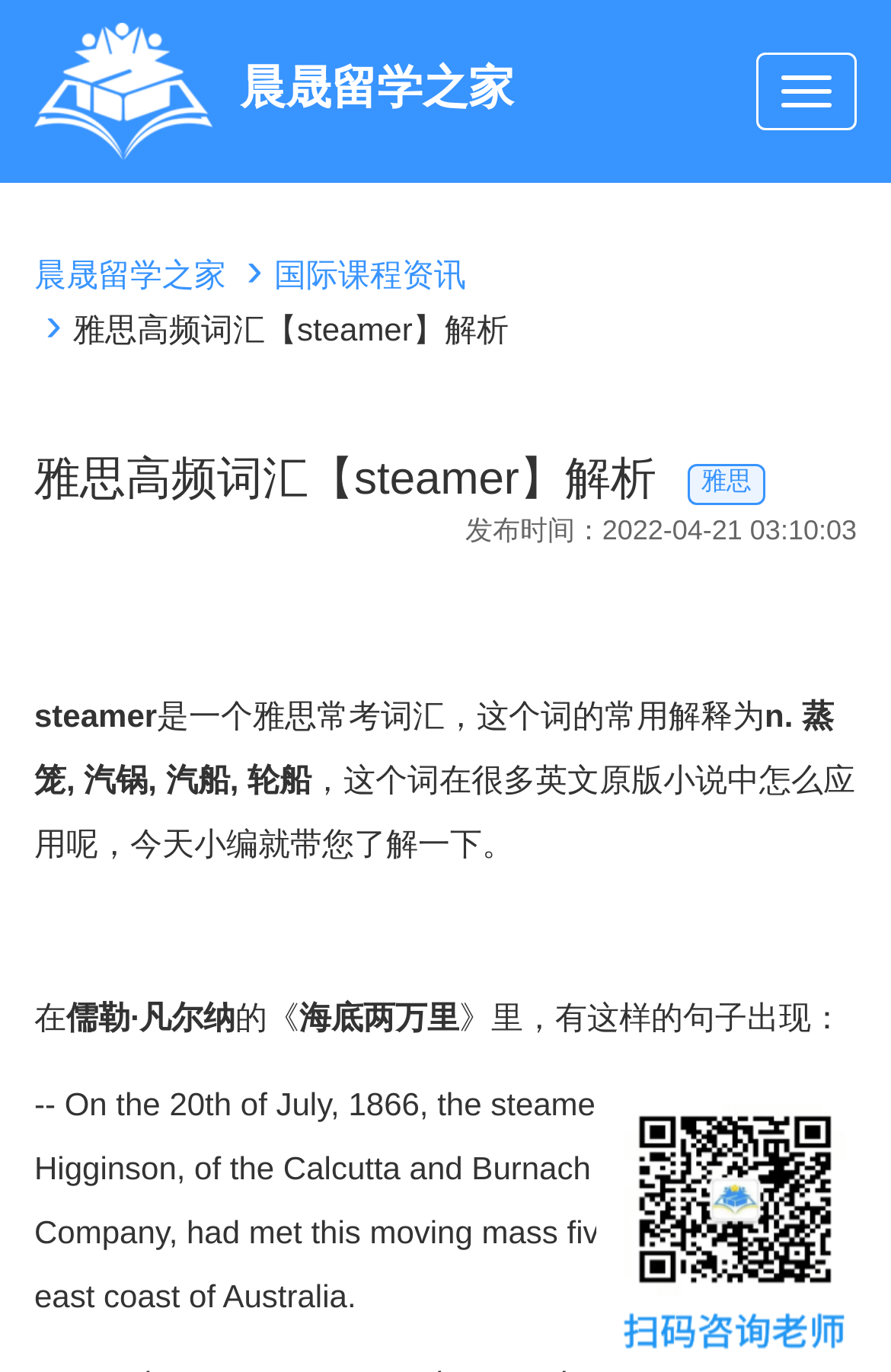Please give a succinct answer to the question in one word or phrase:
Who wrote the book '海底两万里'?

儒勒·凡尔纳